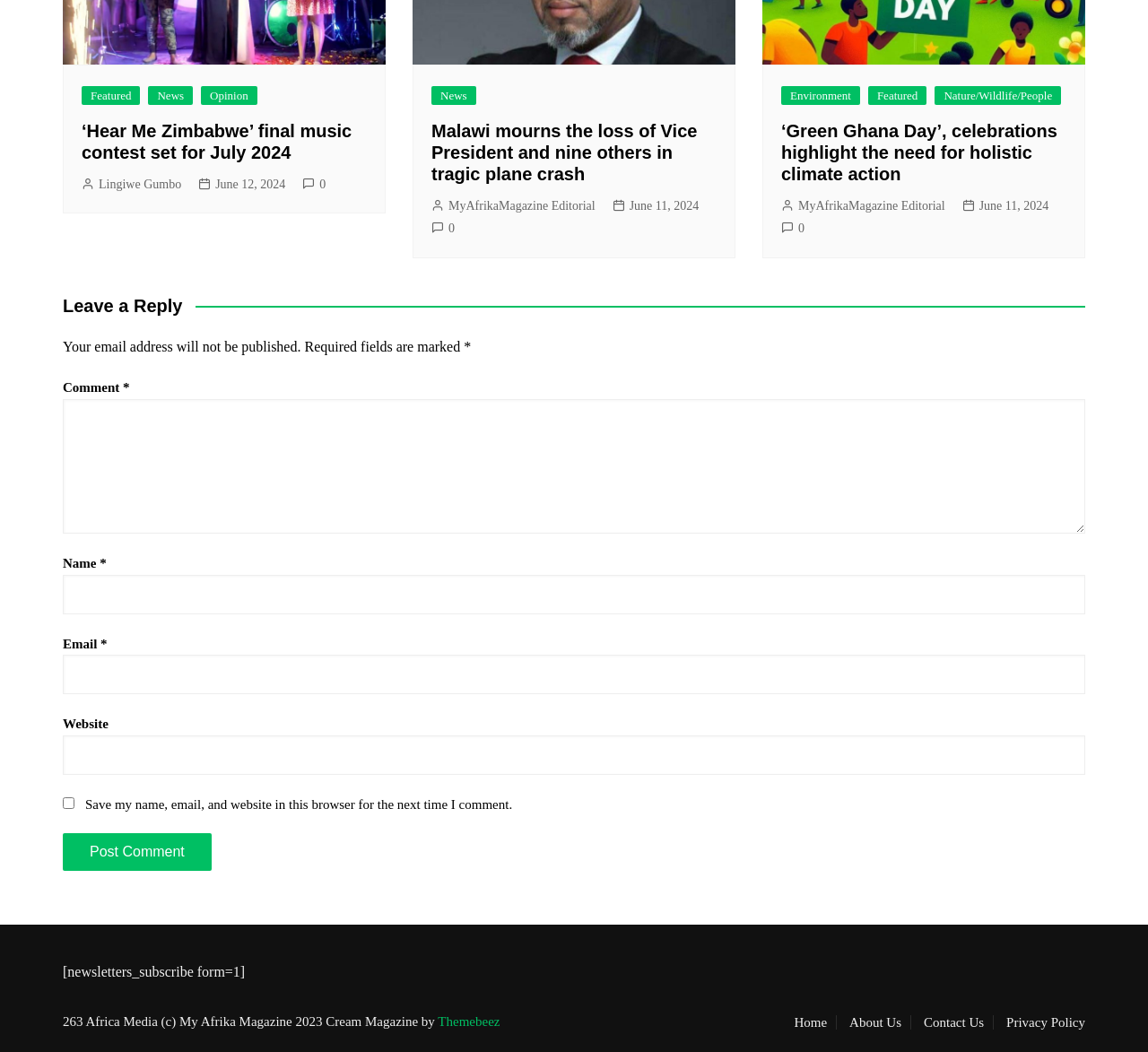Locate the bounding box coordinates of the clickable area needed to fulfill the instruction: "Leave a comment".

[0.055, 0.362, 0.107, 0.375]